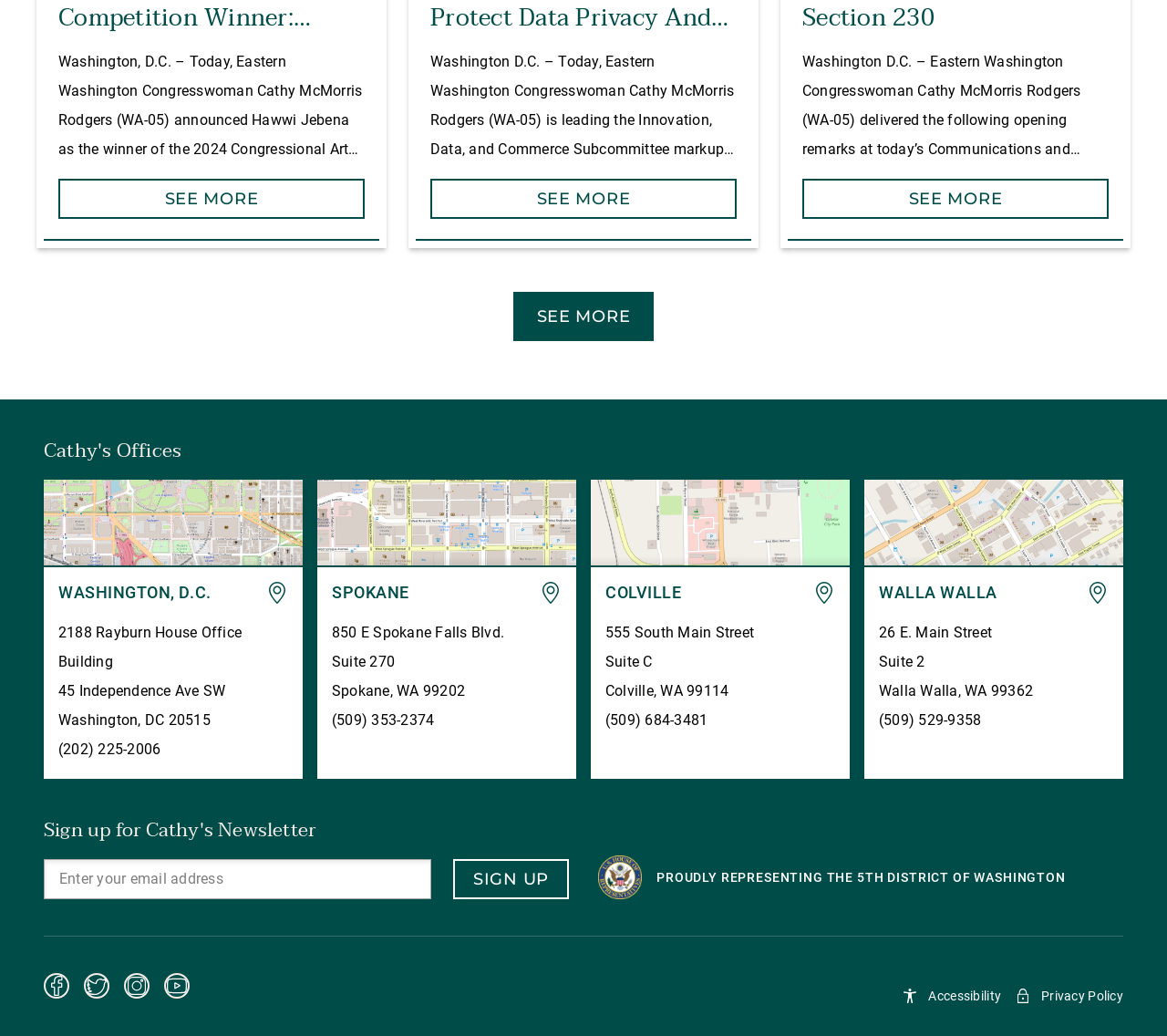Determine the bounding box coordinates (top-left x, top-left y, bottom-right x, bottom-right y) of the UI element described in the following text: See More

[0.369, 0.158, 0.631, 0.211]